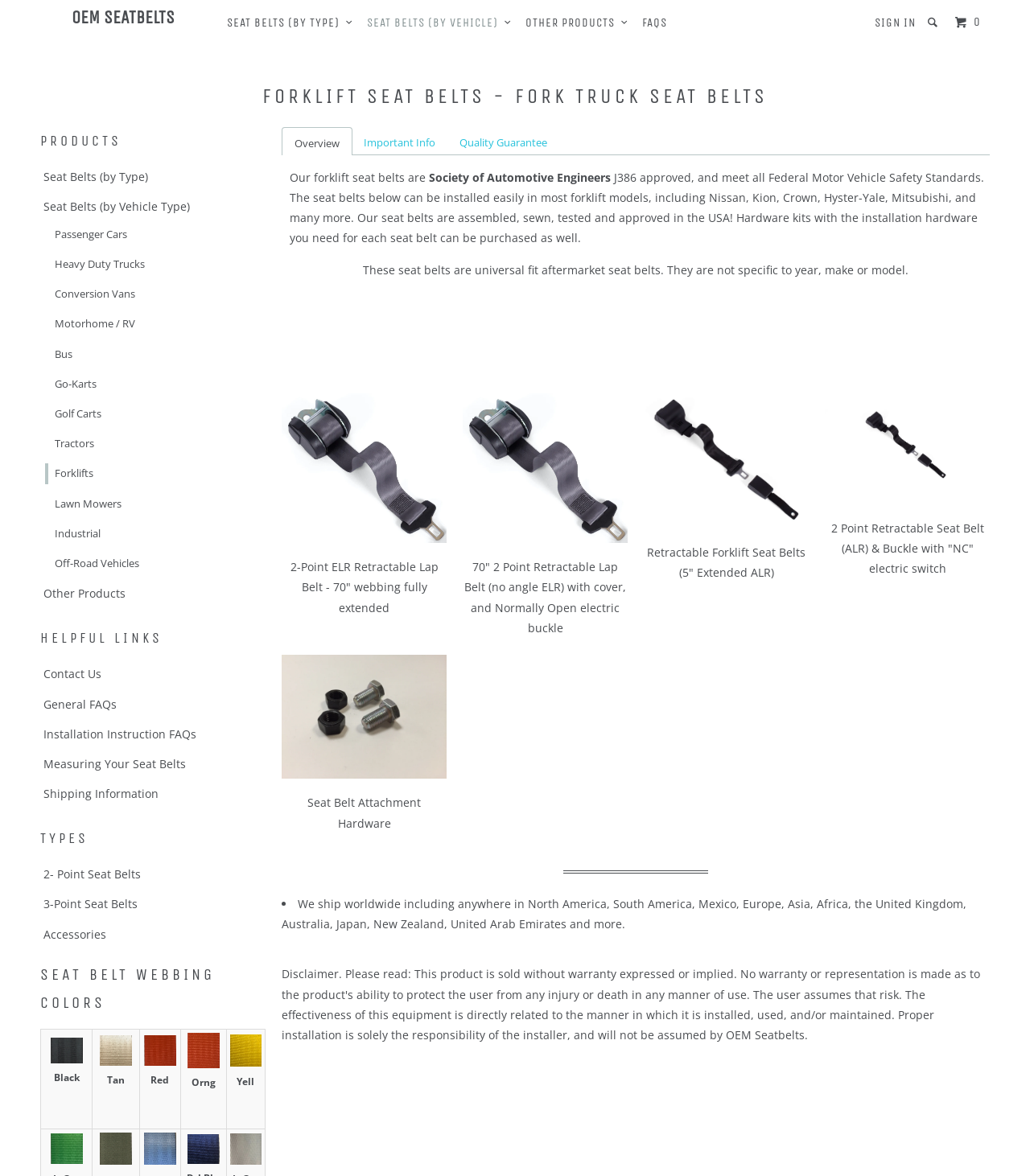Identify the bounding box coordinates of the clickable region to carry out the given instruction: "Click on OEM SEATBELTS".

[0.041, 0.003, 0.197, 0.027]